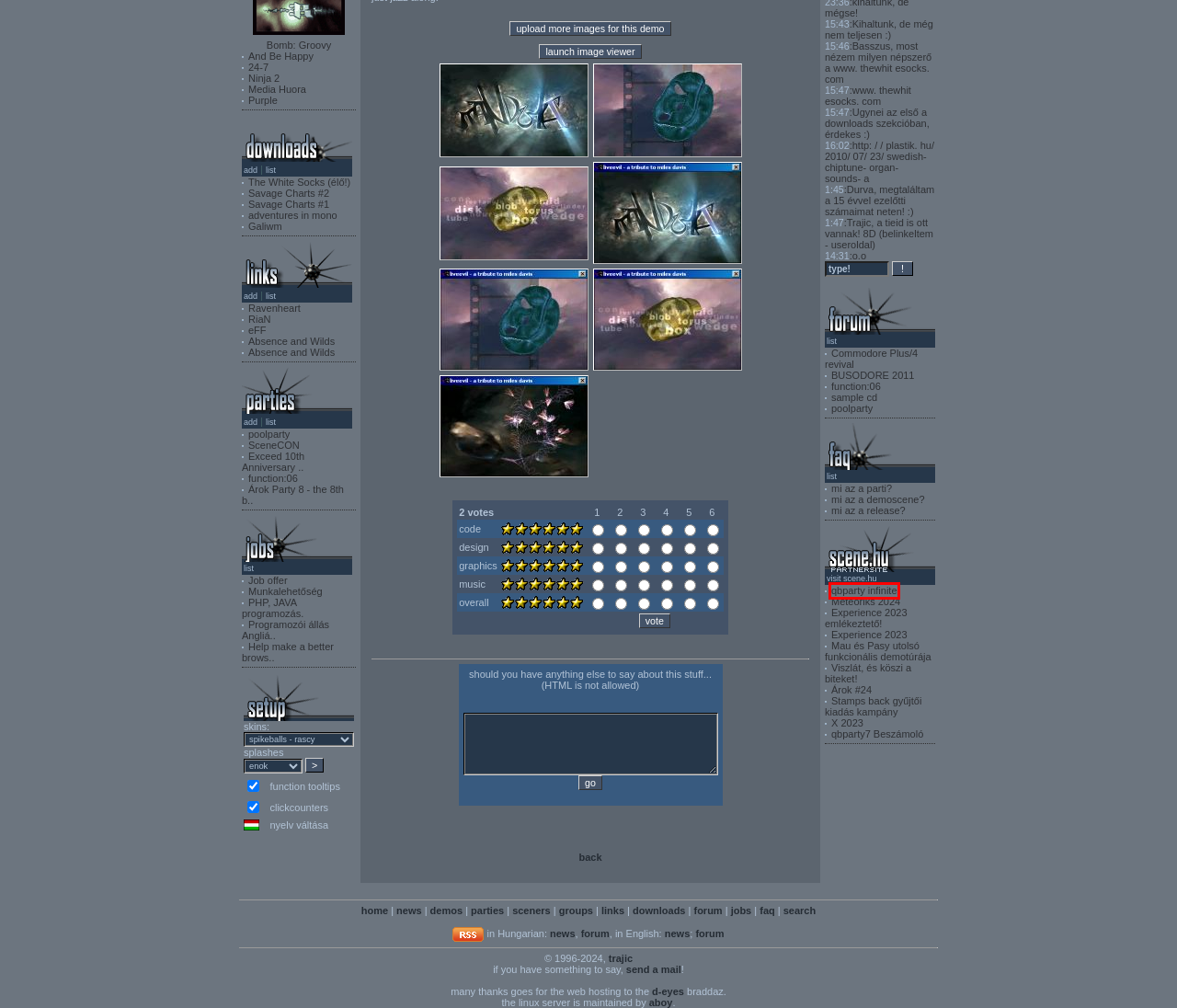Review the screenshot of a webpage which includes a red bounding box around an element. Select the description that best fits the new webpage once the element in the bounding box is clicked. Here are the candidates:
A. demoscene.hu - parties - SceneCON, AJAMK, Budapest
B. demoscene.hu - parties - Árok Party 8 - the 8th bit, Ajka
C. demoscene.hu - forum - partik - poolparty
D. Viszlát, és köszi a biteket! | Scene.hu
E. trajic - contact
F. Árok #24 | Scene.hu
G. demoscene.hu - forum - zenťlťs, tracking - sample cd (akarsz profi sample cd-ket???)
H. qbparty infinite | Scene.hu

H